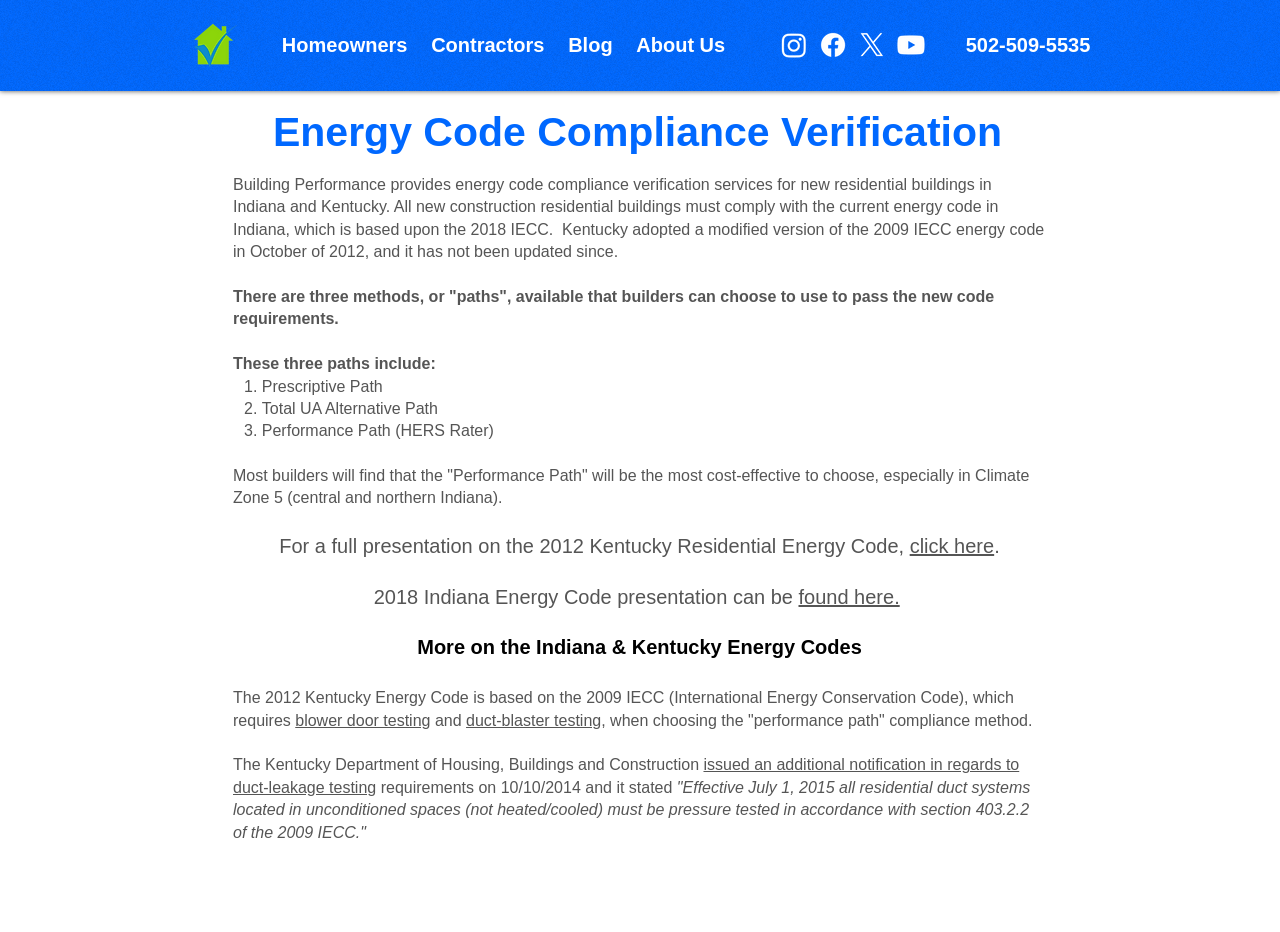Determine the bounding box coordinates for the clickable element to execute this instruction: "Open the Instagram link". Provide the coordinates as four float numbers between 0 and 1, i.e., [left, top, right, bottom].

[0.608, 0.031, 0.633, 0.065]